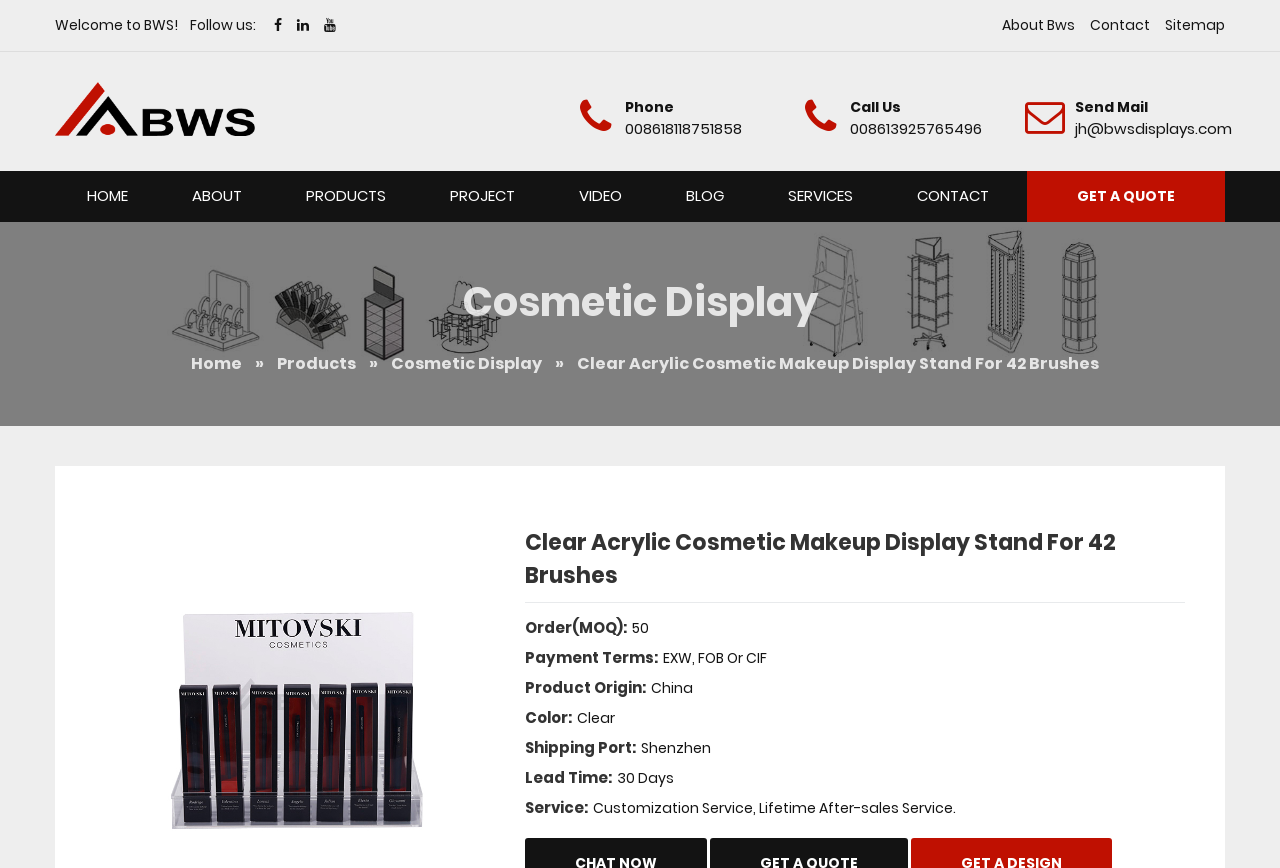Please identify the bounding box coordinates of the element I need to click to follow this instruction: "View products".

[0.209, 0.405, 0.286, 0.431]